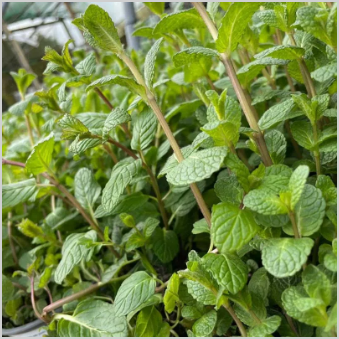Write a descriptive caption for the image, covering all notable aspects.

The image showcases a lush display of vibrant mint plants, filled with fresh green leaves that exhibit a rich texture and distinct shape. This particular variety of mint is part of a broader selection of herbs available at Bumbles, as indicated in the context of the webpage. The plants thrive under optimal growing conditions, likely attracting both gardening enthusiasts and culinary aficionados alike. Known for their invigorating aroma and versatility in culinary applications, mint plants are essential for various dishes and beverages. Bumbles offers diverse herb varieties to cater to different gardening needs, including mint, which is prominent in their latest inventory.